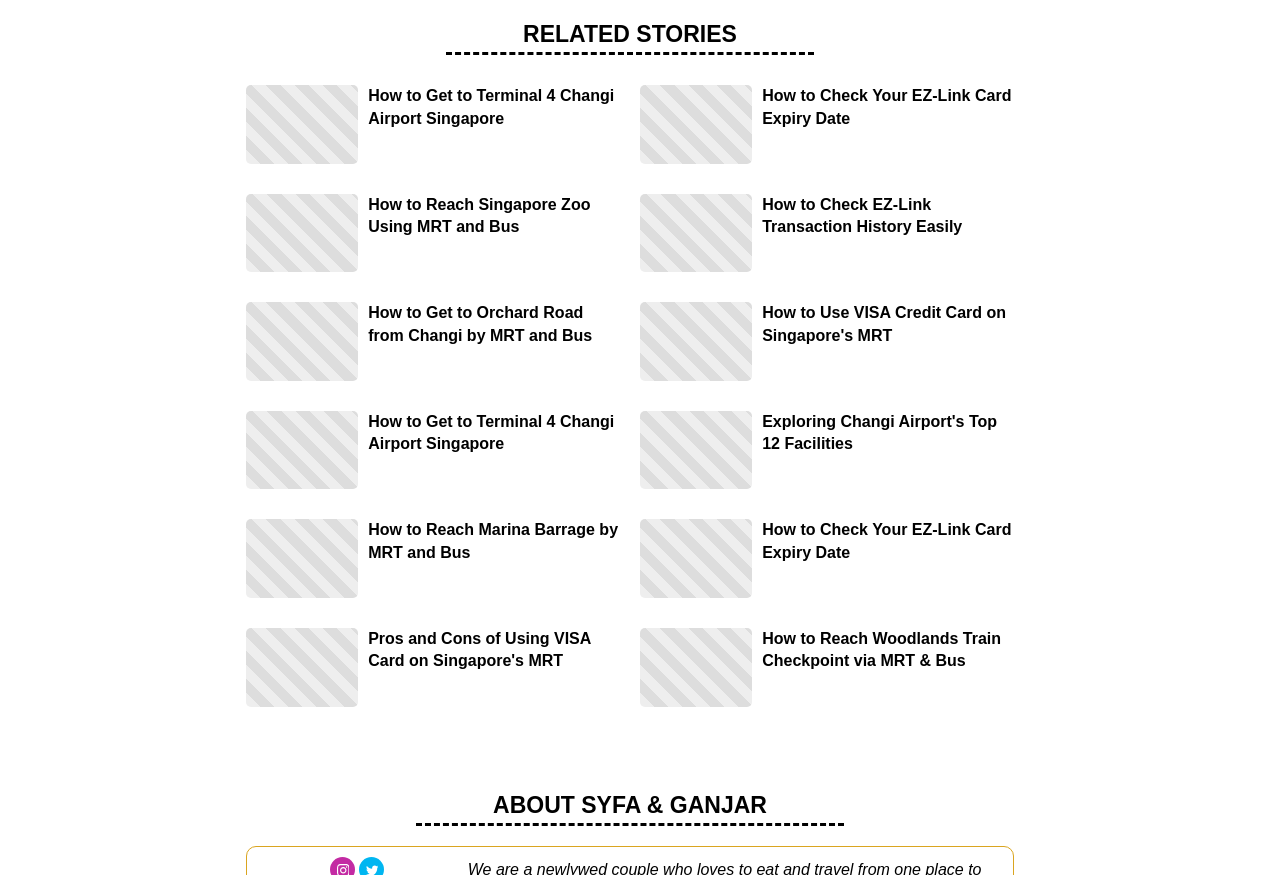Carefully examine the image and provide an in-depth answer to the question: Are there stories about EZ-Link card?

I found multiple links related to EZ-Link card, such as 'How to Check Your EZ-Link Card Expiry Date' and 'How to Check EZ-Link Transaction History Easily', which indicates that there are stories about EZ-Link card on the webpage.